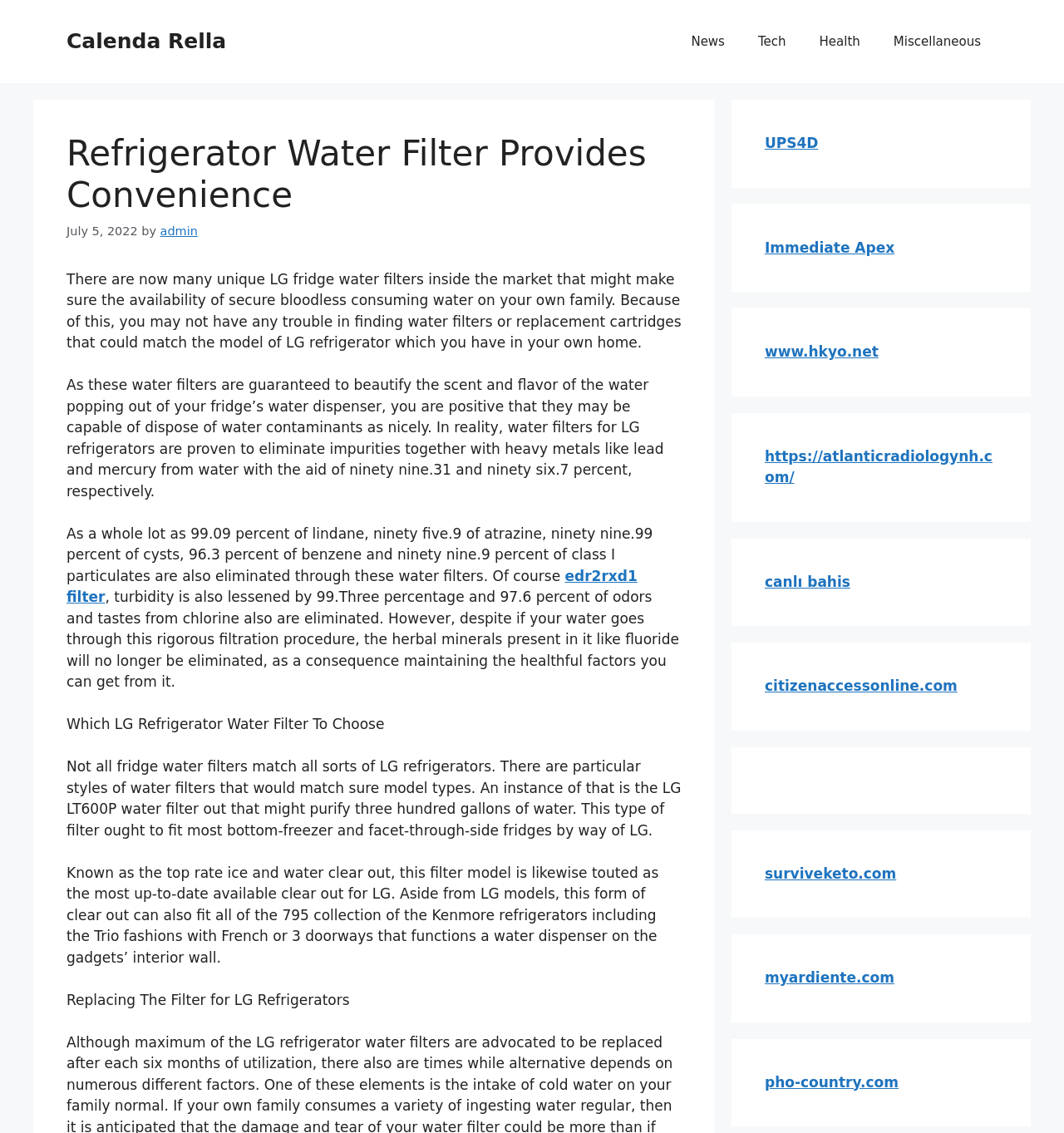What percentage of heavy metals can LG water filters remove from water?
Give a one-word or short phrase answer based on the image.

99.31% and 96.7%